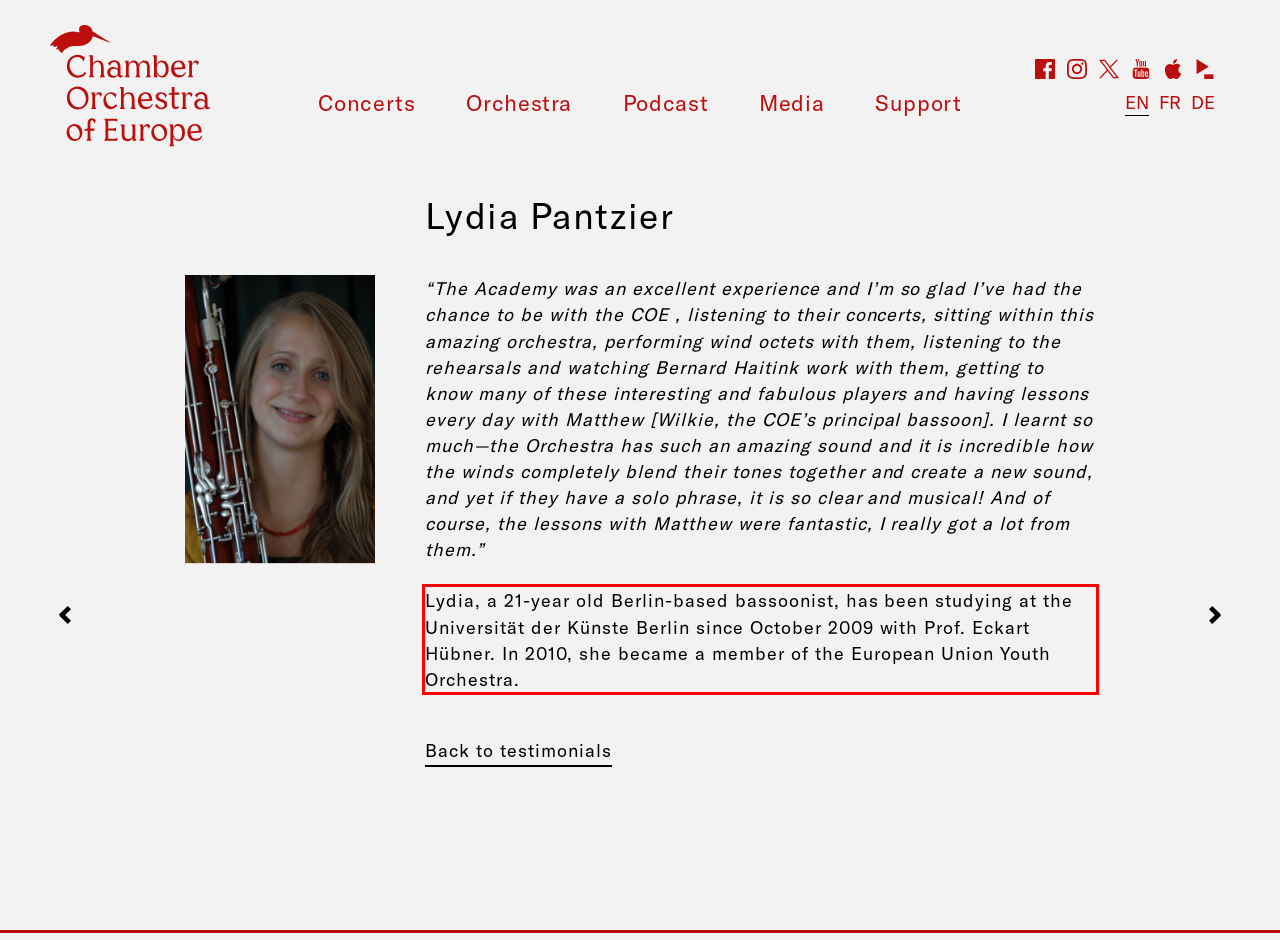Please analyze the provided webpage screenshot and perform OCR to extract the text content from the red rectangle bounding box.

Lydia, a 21-year old Berlin-based bassoonist, has been studying at the Universität der Künste Berlin since October 2009 with Prof. Eckart Hübner. In 2010, she became a member of the European Union Youth Orchestra.